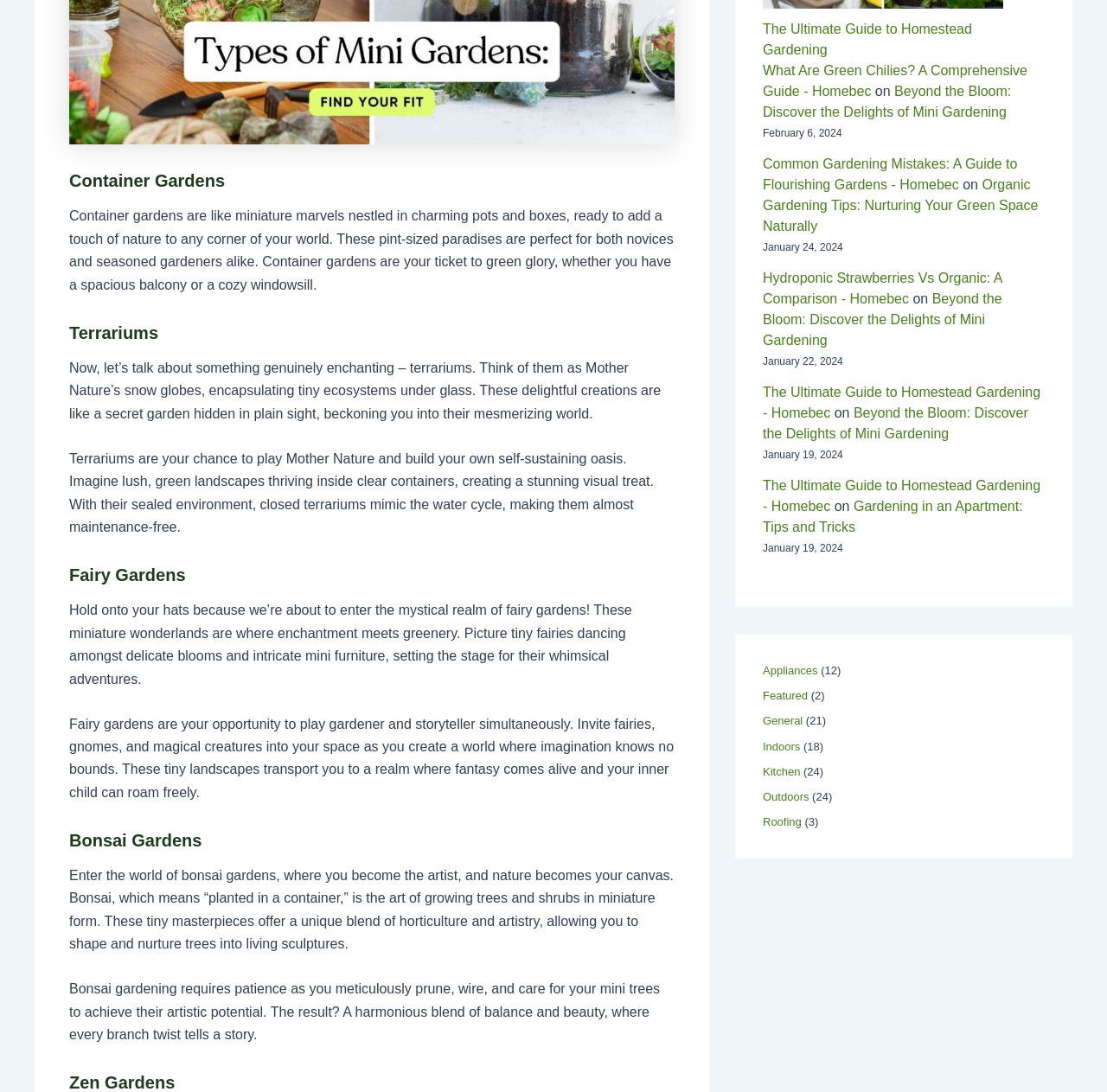Determine the bounding box coordinates of the area to click in order to meet this instruction: "Click on the tag 'Uncategorized'".

None